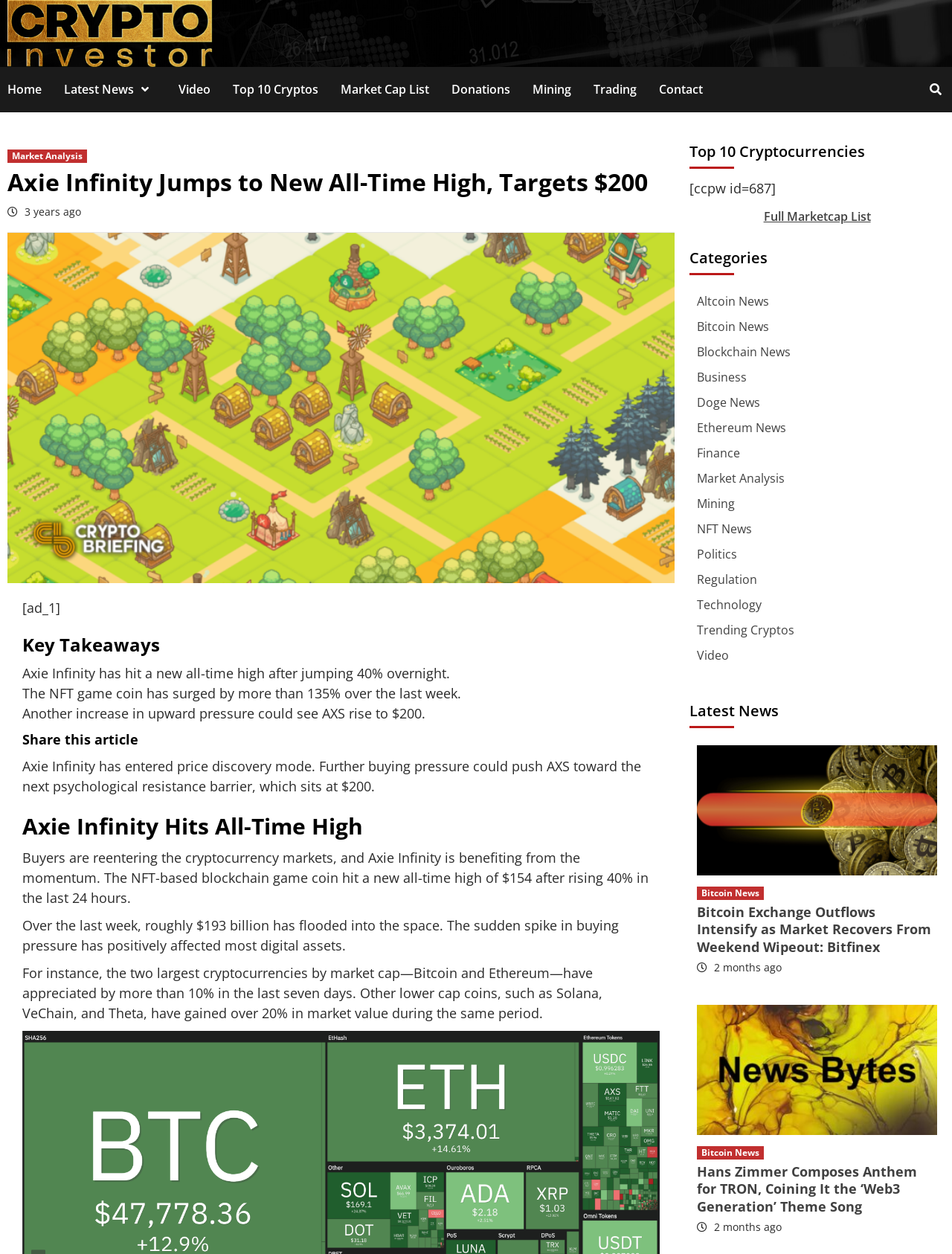Select the bounding box coordinates of the element I need to click to carry out the following instruction: "Read the article 'Axie Infinity Jumps to New All-Time High, Targets $200'".

[0.008, 0.133, 0.709, 0.157]